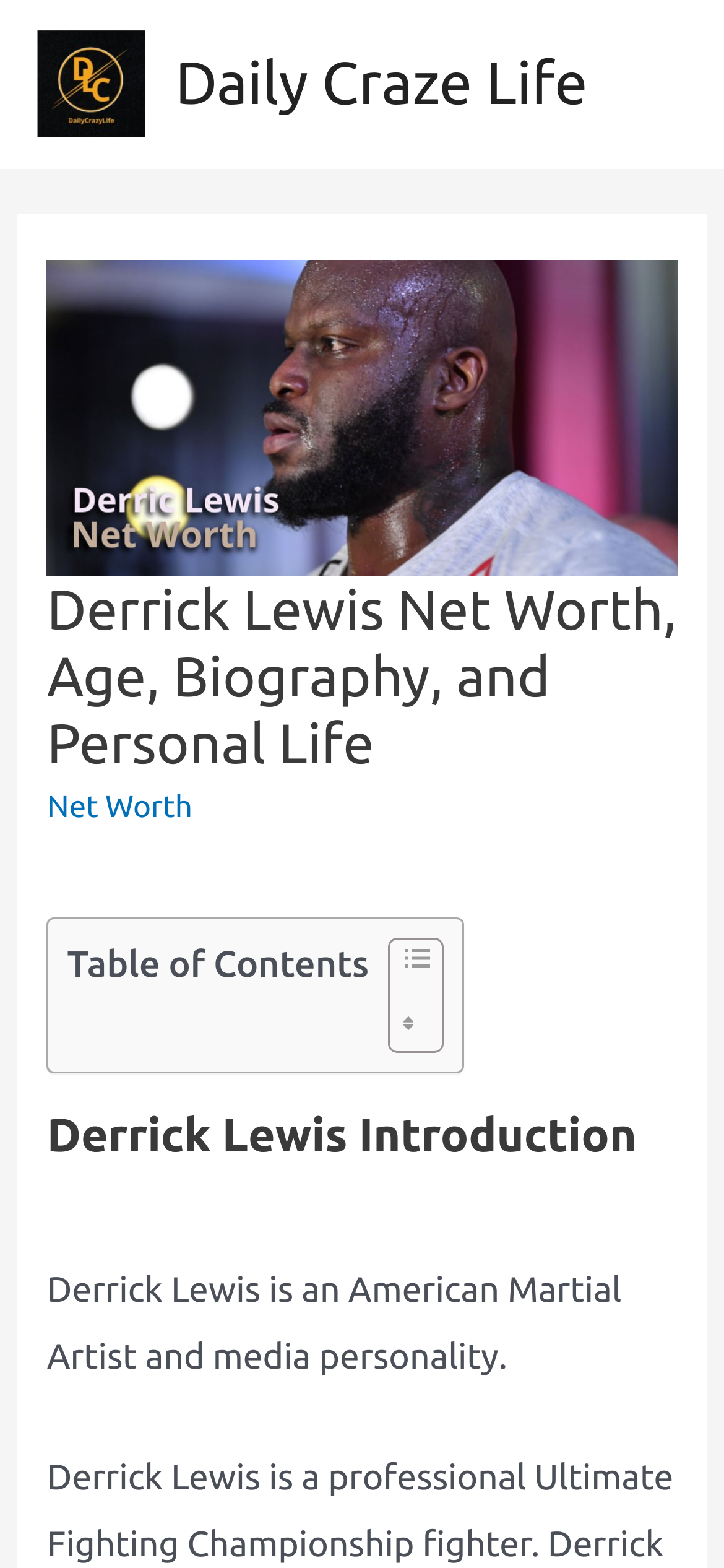Carefully observe the image and respond to the question with a detailed answer:
What is Derrick Lewis's profession?

The webpage provides a brief introduction to Derrick Lewis, stating that he is an American Martial Artist and media personality. This information can be found in the static text element with the content 'Derrick Lewis is an American Martial Artist and media personality.'